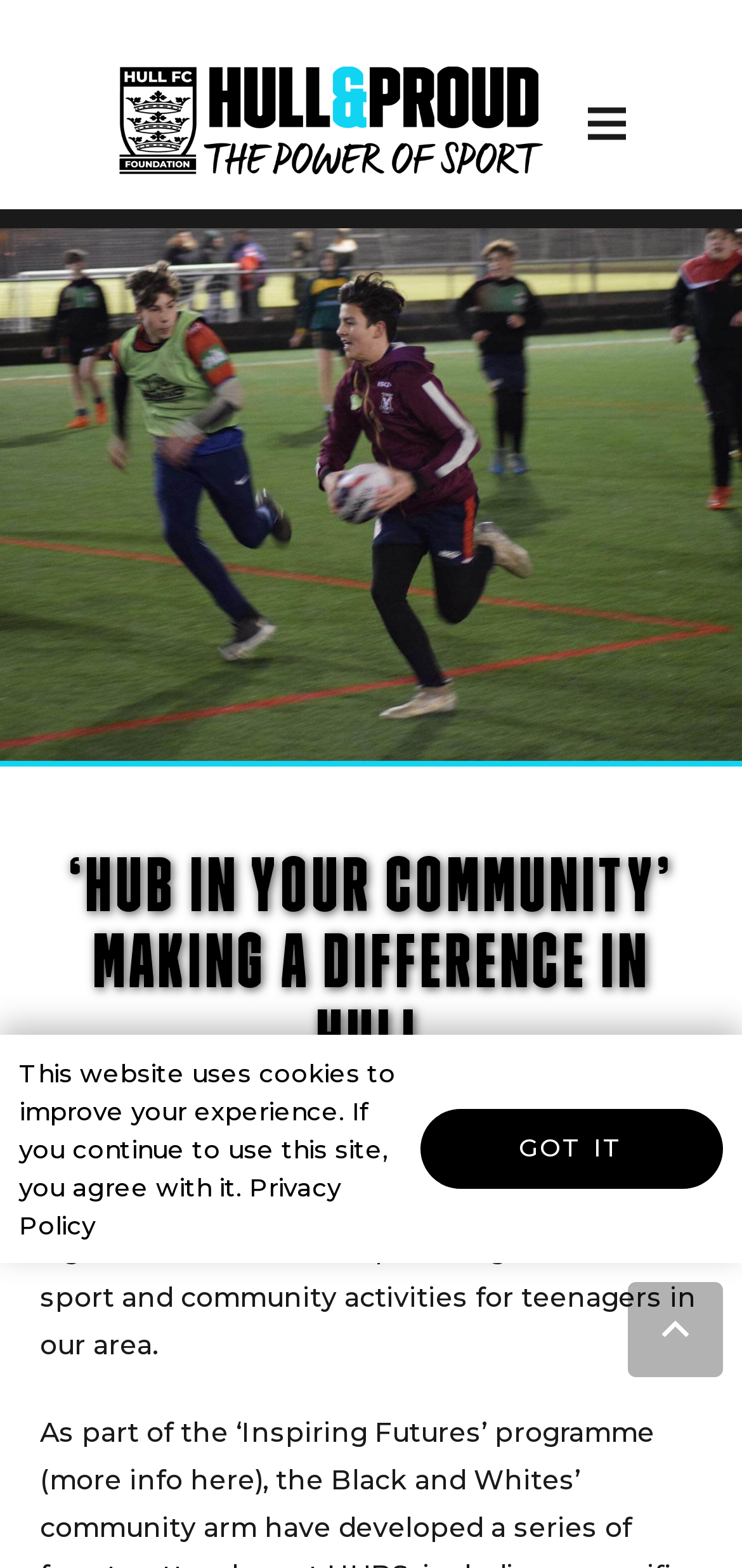Using the information in the image, give a comprehensive answer to the question: 
What is the organization making a difference in Hull?

Based on the webpage content, specifically the StaticText element with the text 'The Hull FC Community Foundation is making a significant difference in providing accessible sport and community activities for teenagers in our area.', we can infer that the organization making a difference in Hull is the Hull FC Community Foundation.